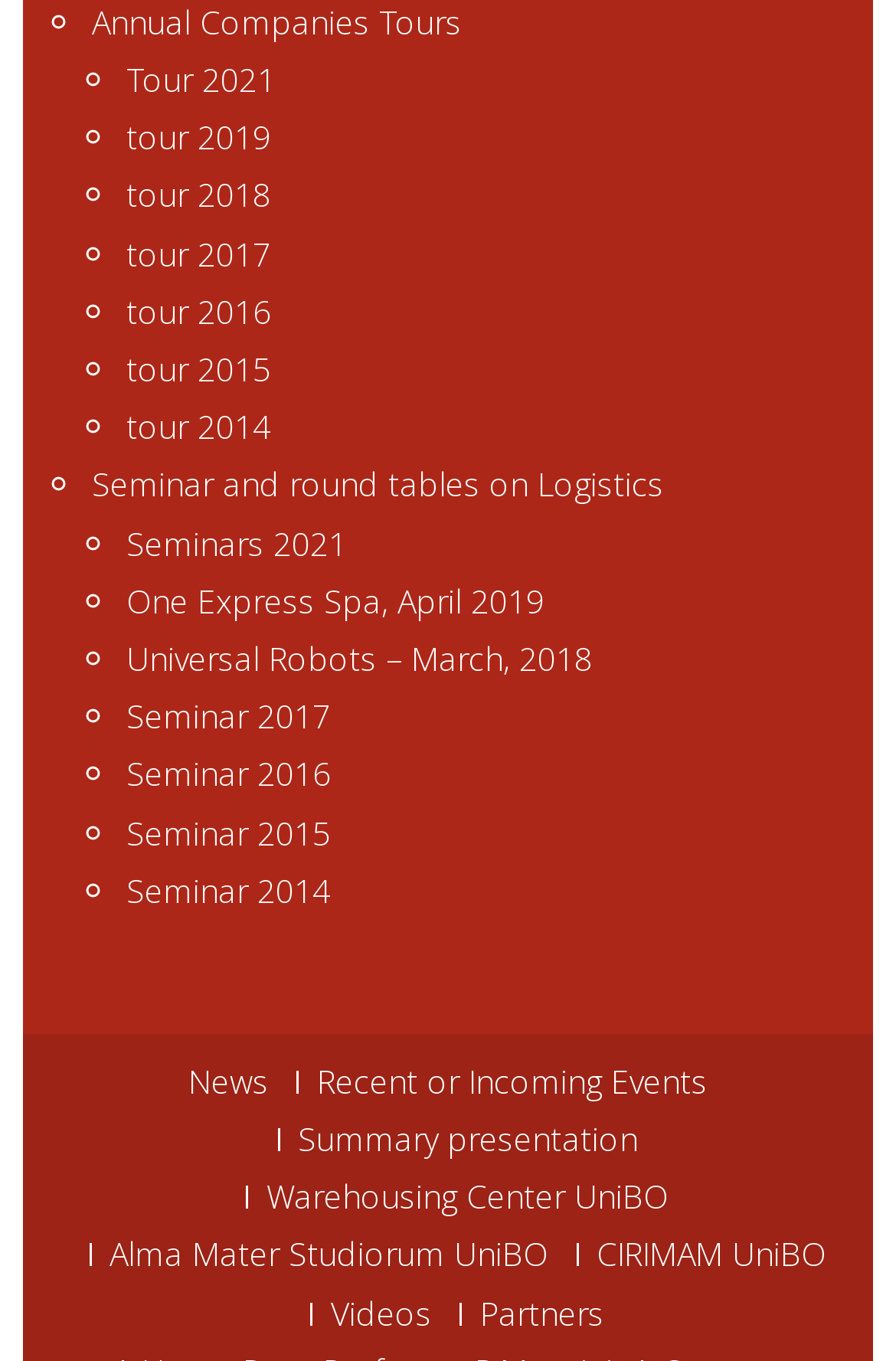Please find the bounding box coordinates of the element that must be clicked to perform the given instruction: "Click on Tour 2021". The coordinates should be four float numbers from 0 to 1, i.e., [left, top, right, bottom].

[0.141, 0.042, 0.308, 0.074]